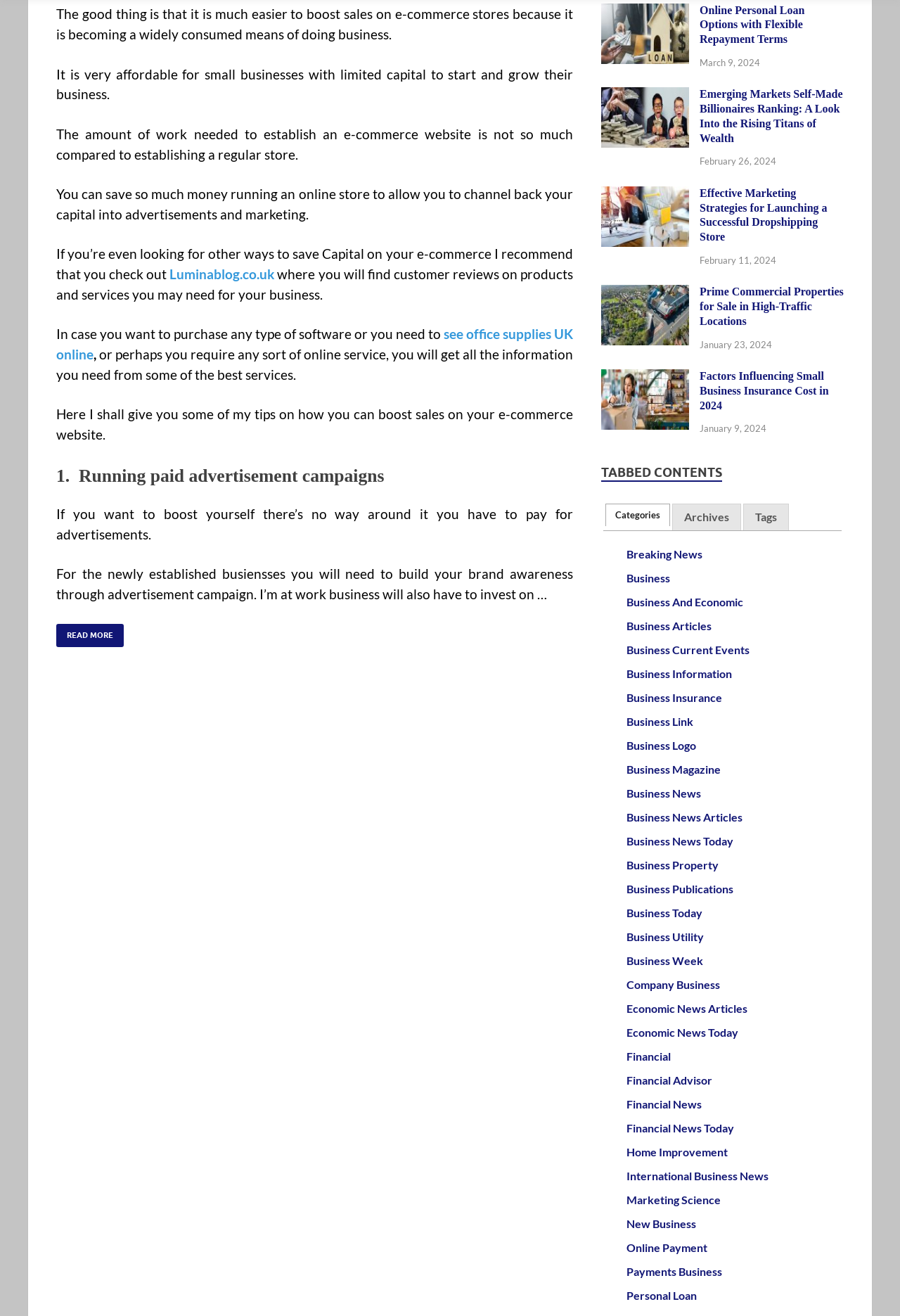What is the main topic of this webpage?
Make sure to answer the question with a detailed and comprehensive explanation.

The webpage appears to be discussing e-commerce and providing tips on how to boost sales on an e-commerce website, as indicated by the text 'Here I shall give you some of my tips on how you can boost sales on your e-commerce website.'